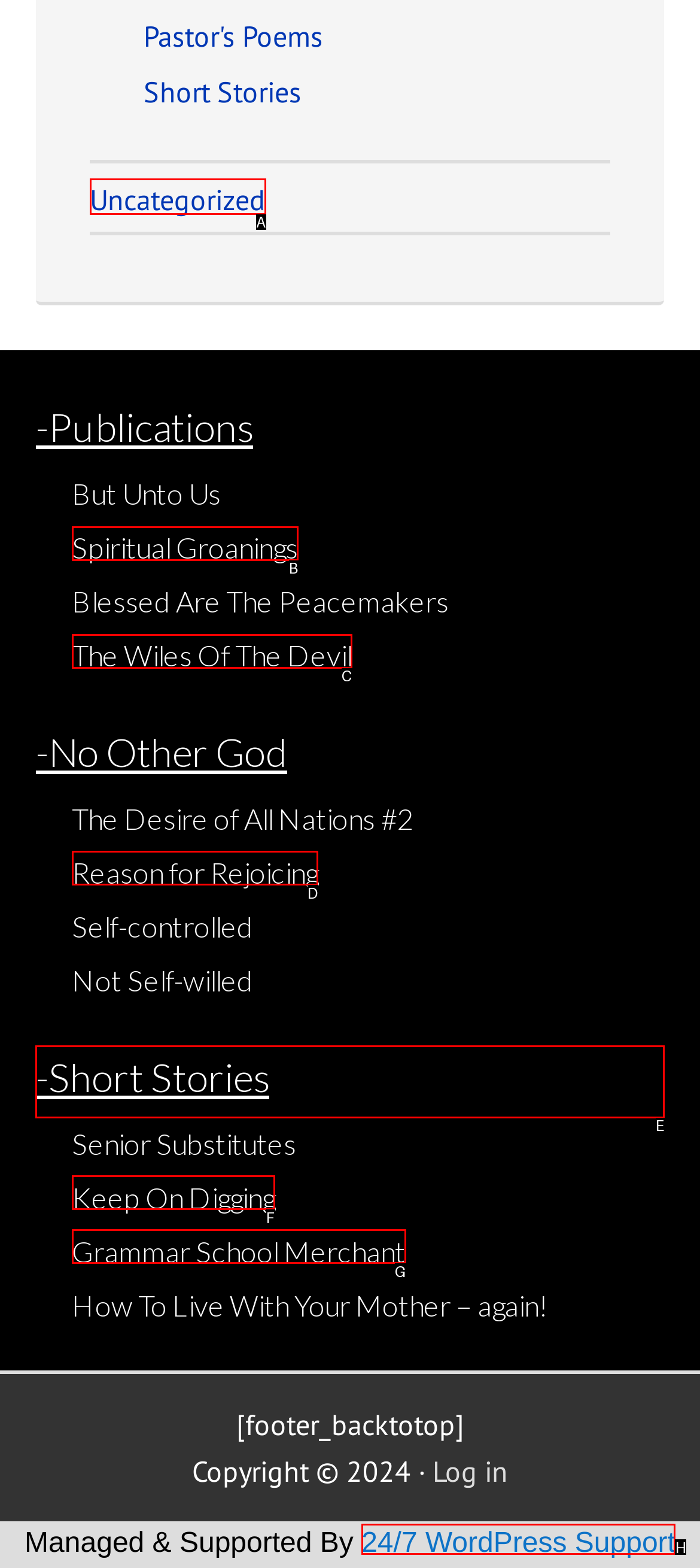Which lettered option should be clicked to achieve the task: View Short Stories? Choose from the given choices.

E